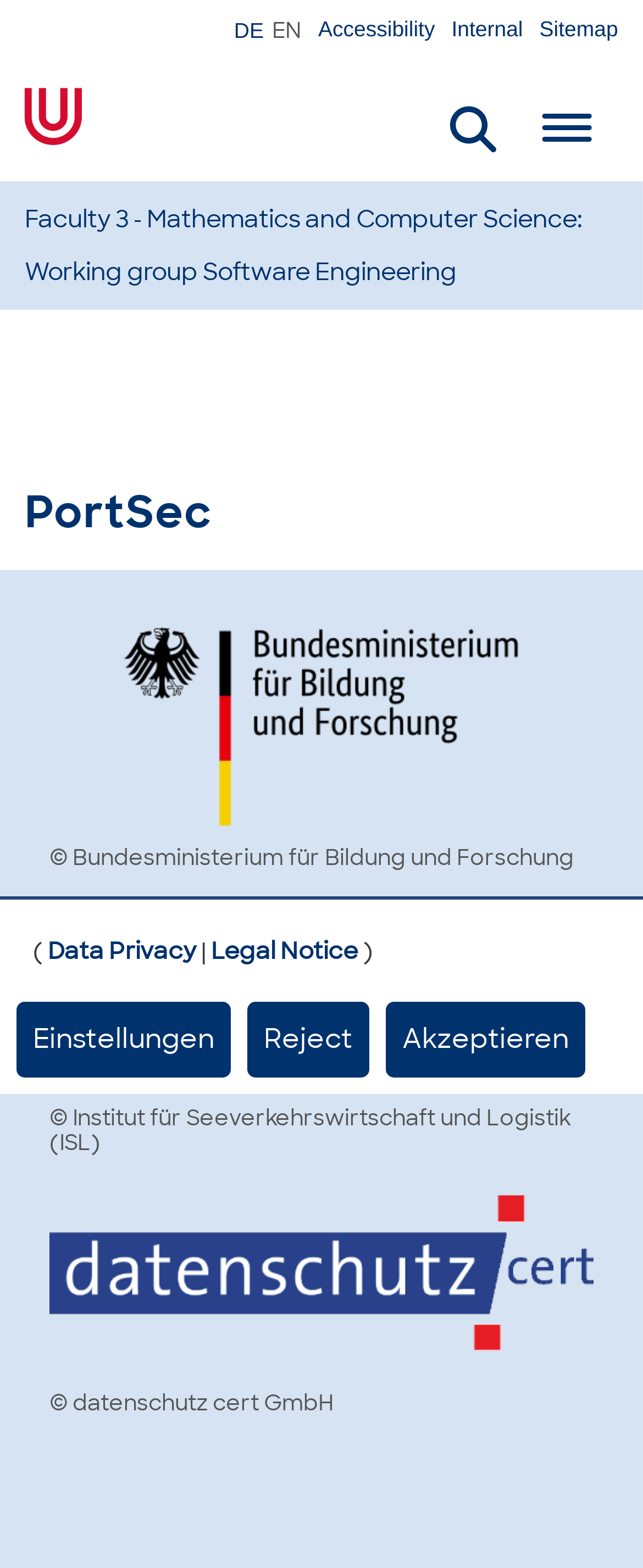Please determine the bounding box coordinates of the element's region to click for the following instruction: "Search for something".

[0.689, 0.066, 0.771, 0.098]